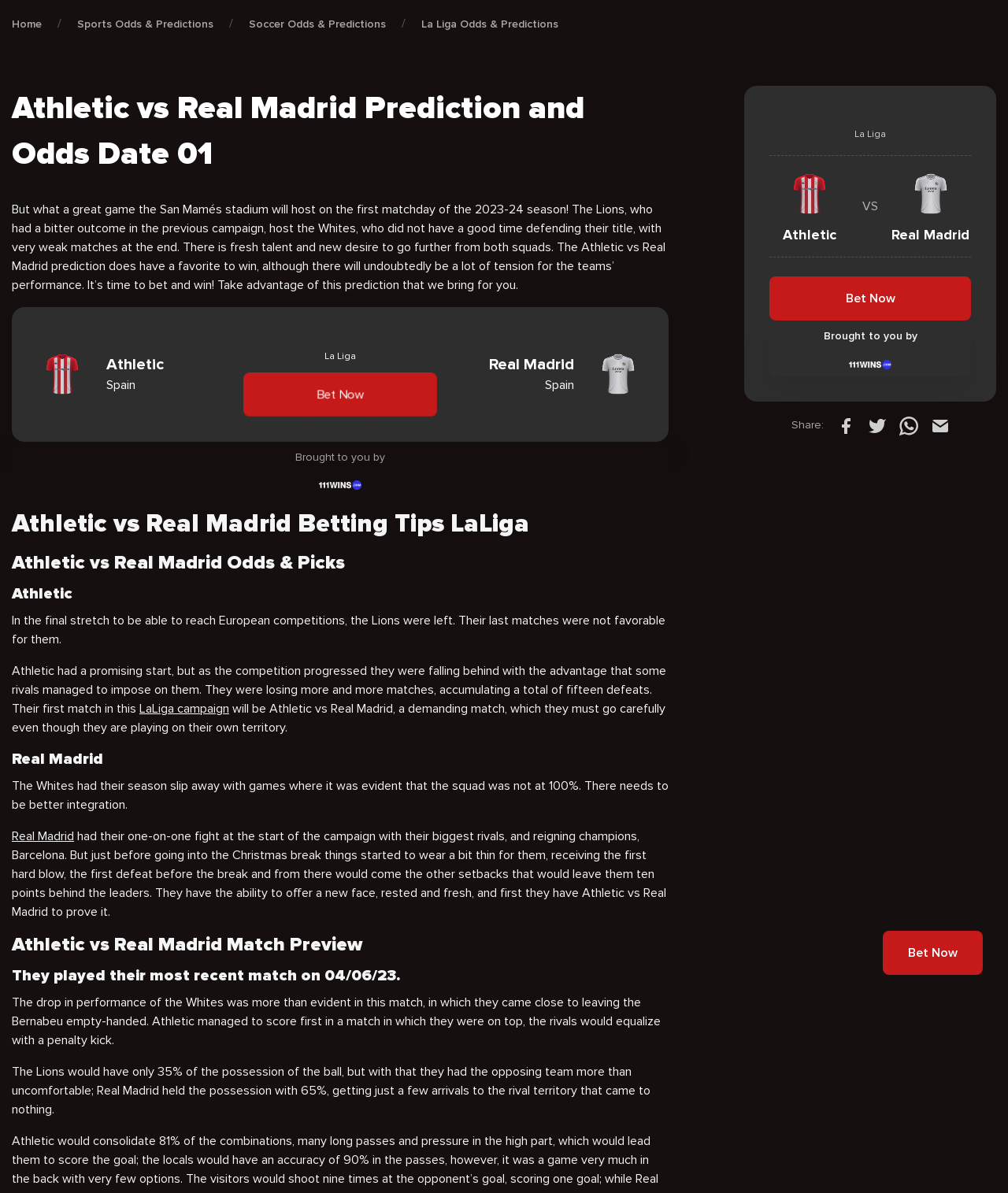Determine the bounding box coordinates of the clickable region to carry out the instruction: "Click on 'LaLiga campaign'".

[0.138, 0.588, 0.227, 0.601]